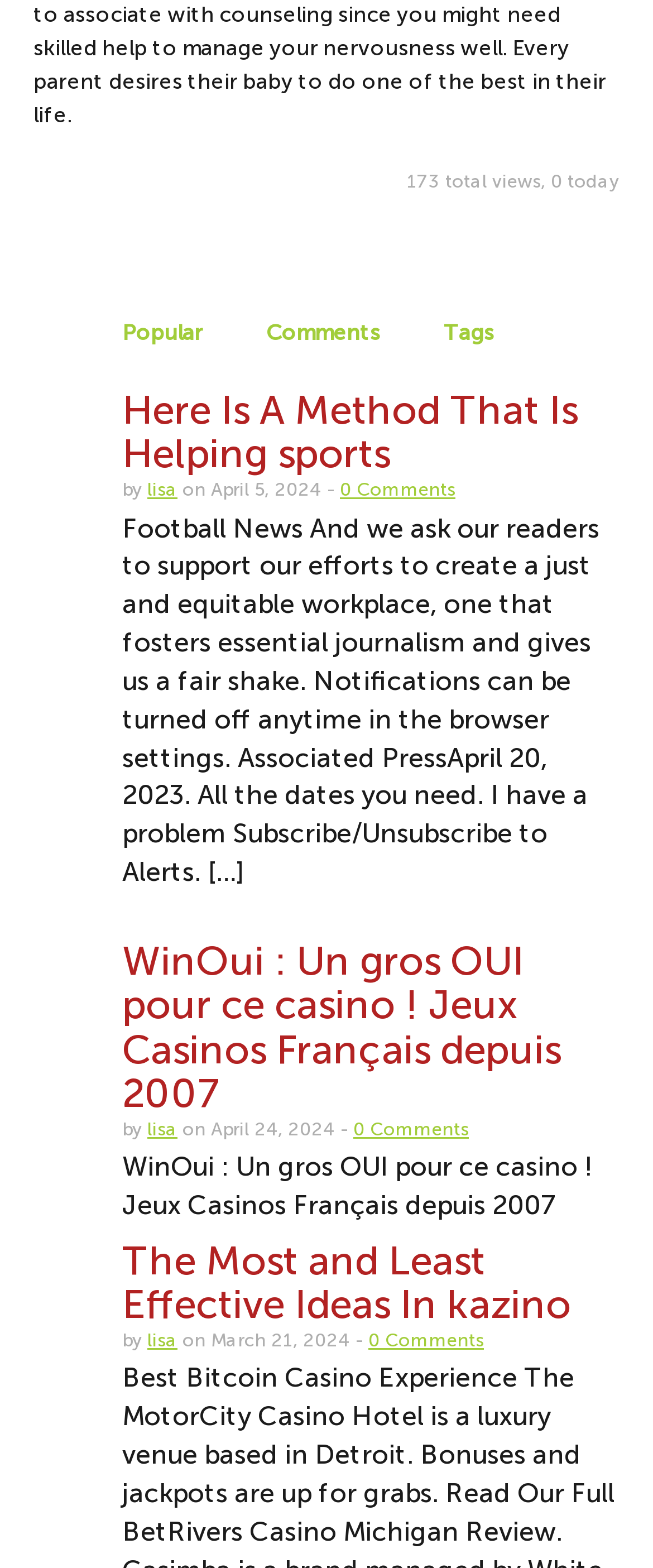Answer the question below using just one word or a short phrase: 
How many comments does the second article have?

0